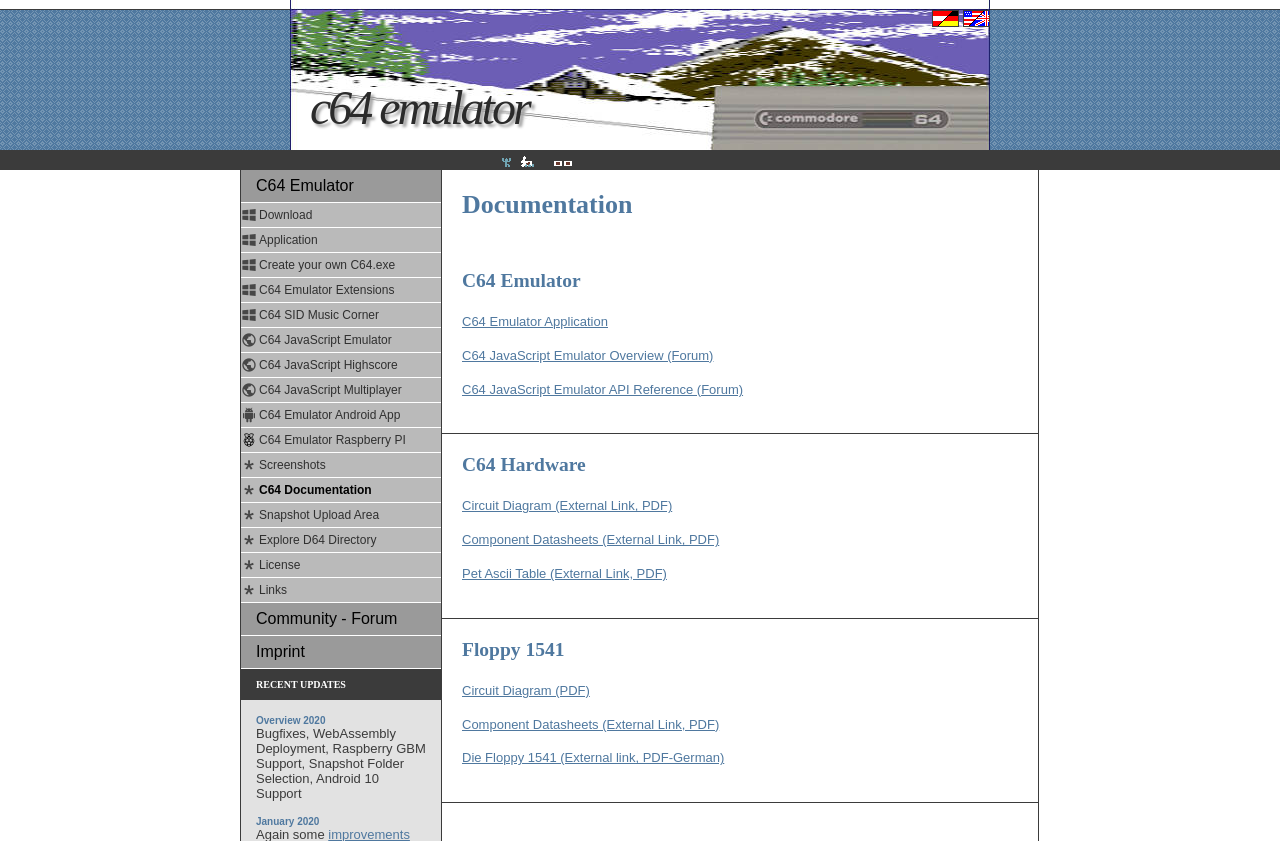Please predict the bounding box coordinates of the element's region where a click is necessary to complete the following instruction: "Switch to Deutsch language". The coordinates should be represented by four float numbers between 0 and 1, i.e., [left, top, right, bottom].

[0.728, 0.018, 0.75, 0.036]